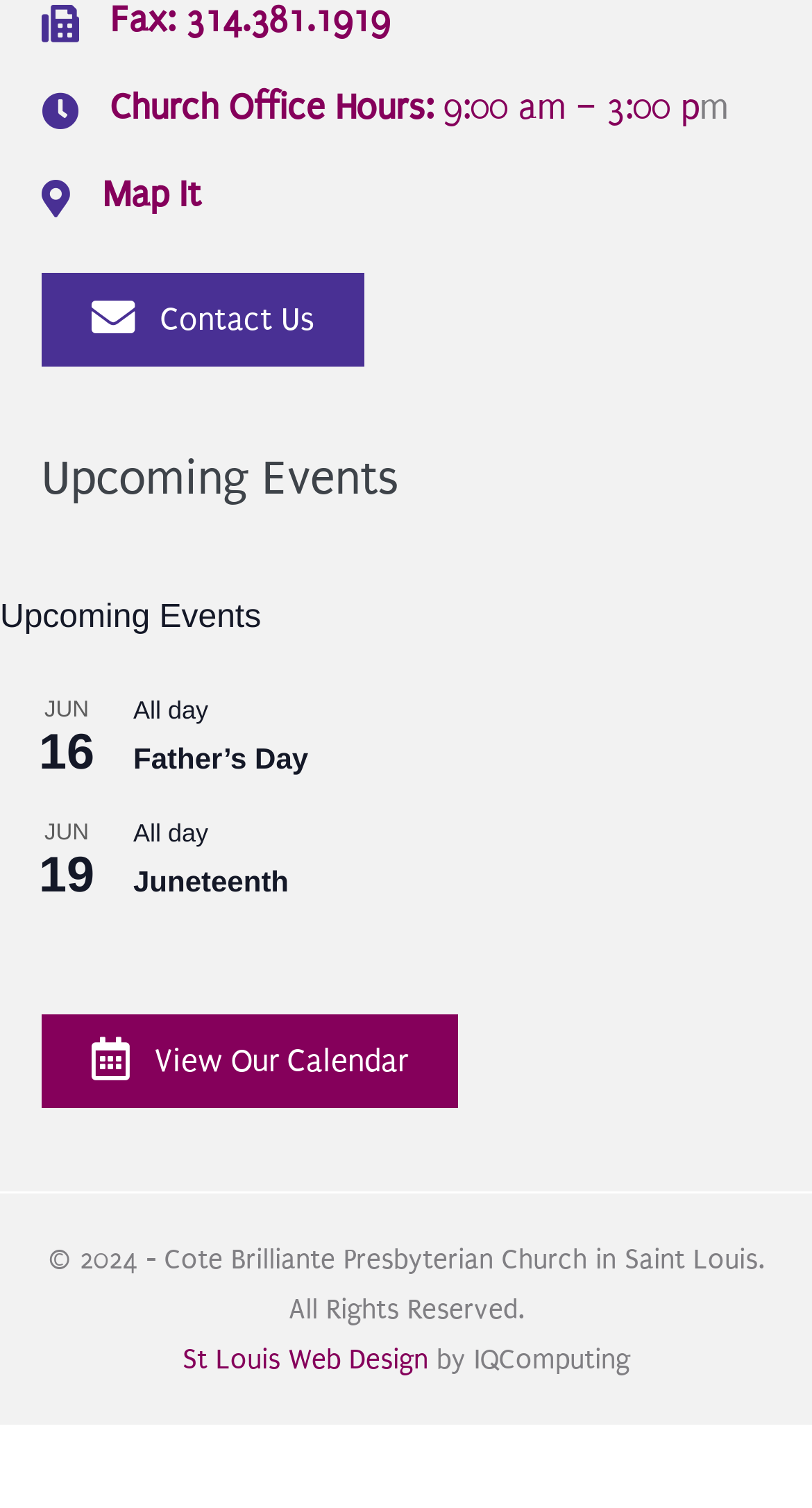Identify the bounding box coordinates for the UI element described as follows: View Our Calendar. Use the format (top-left x, top-left y, bottom-right x, bottom-right y) and ensure all values are floating point numbers between 0 and 1.

[0.051, 0.673, 0.564, 0.735]